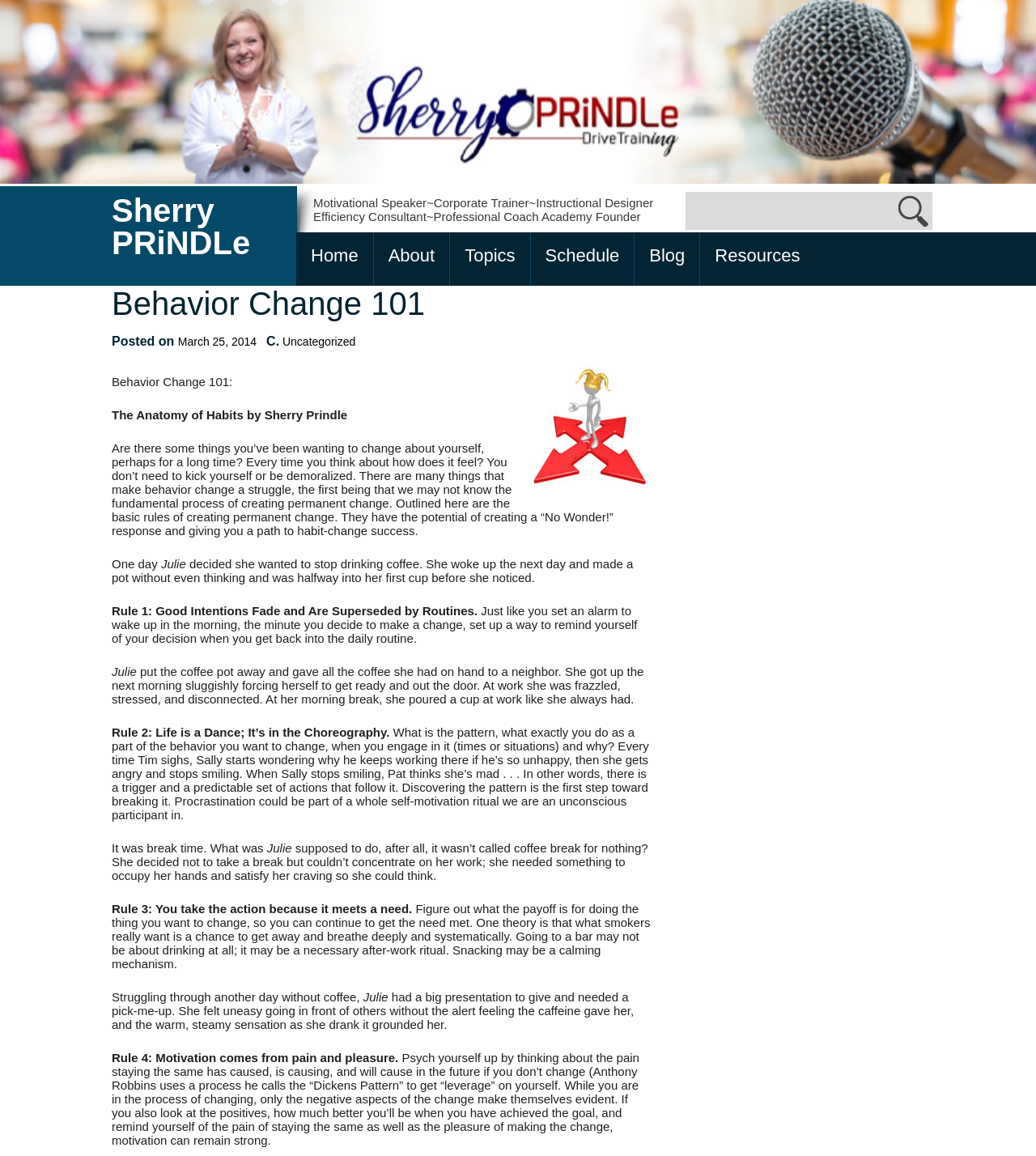Can you specify the bounding box coordinates for the region that should be clicked to fulfill this instruction: "Search for something".

[0.662, 0.166, 0.9, 0.199]